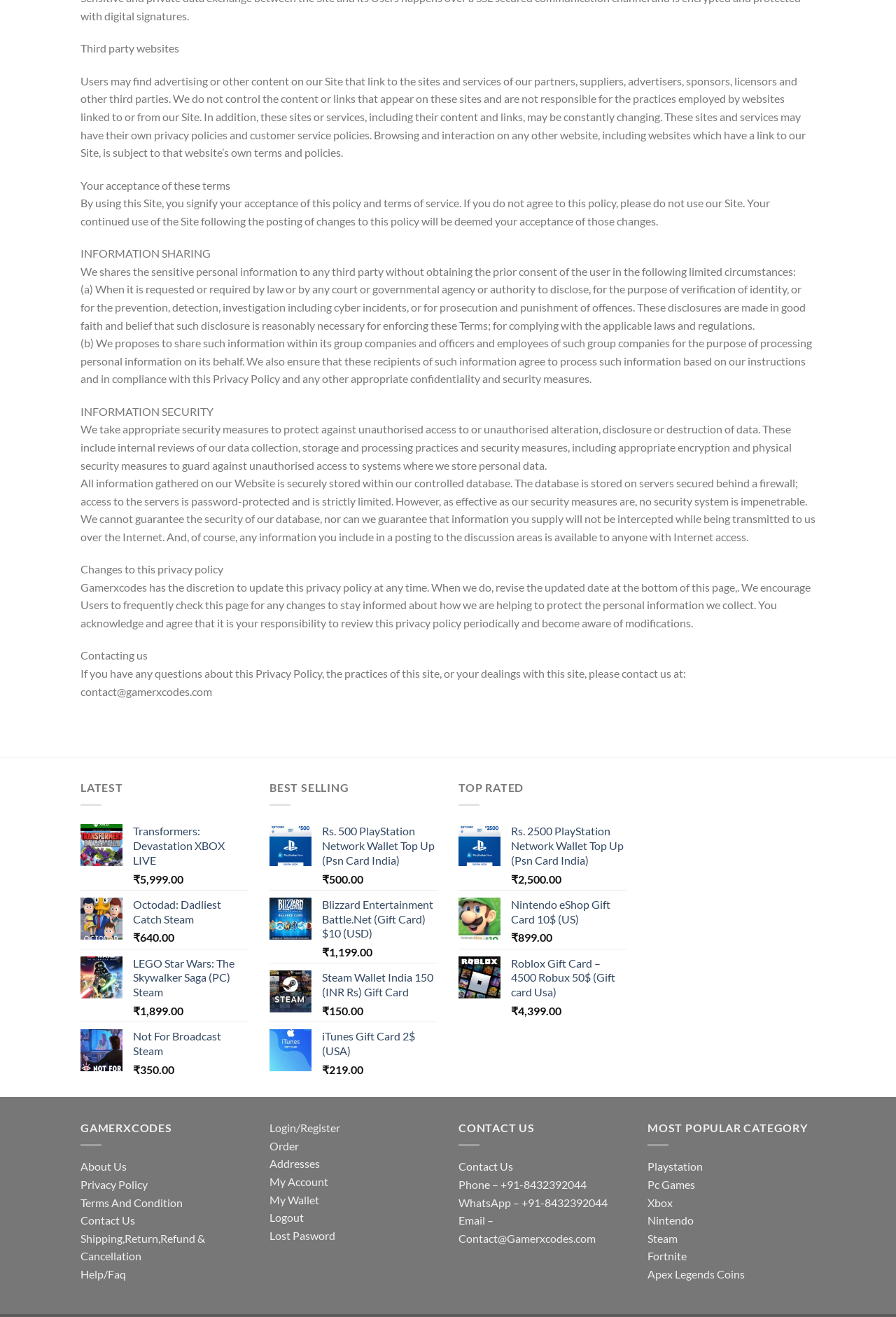What is the website's privacy policy?
Using the image as a reference, give a one-word or short phrase answer.

Available on the website